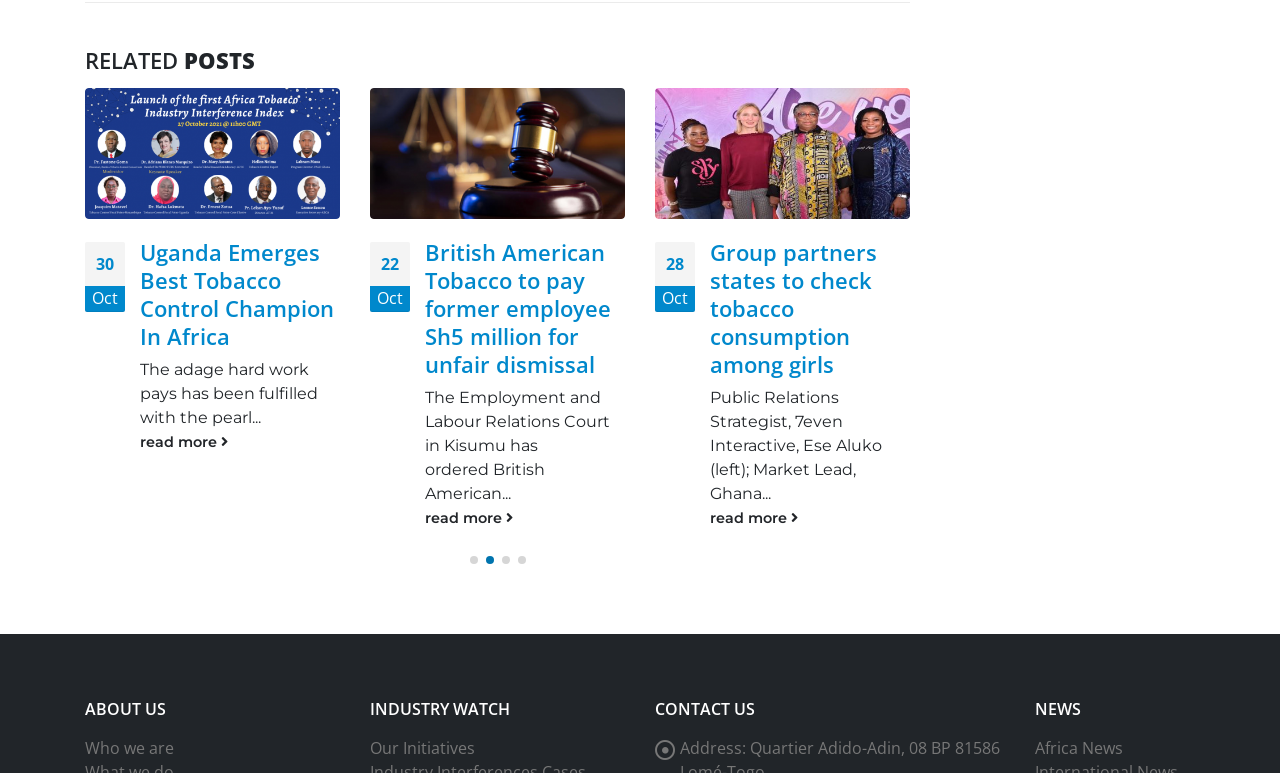Pinpoint the bounding box coordinates of the clickable area necessary to execute the following instruction: "go to ABOUT US". The coordinates should be given as four float numbers between 0 and 1, namely [left, top, right, bottom].

[0.066, 0.953, 0.136, 0.982]